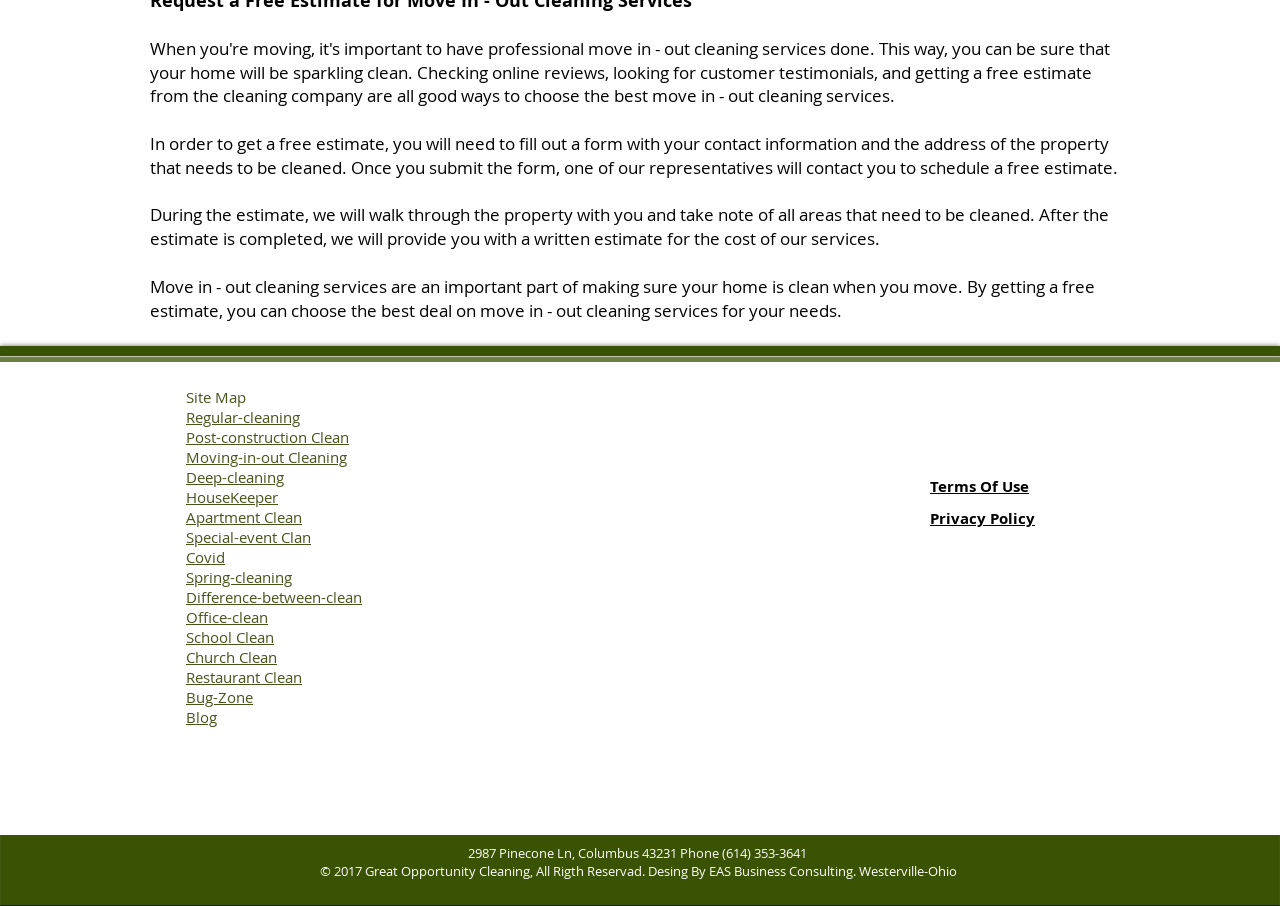What is the name of the company providing cleaning services?
Answer the question with a single word or phrase by looking at the picture.

Great Opportunity Cleaning